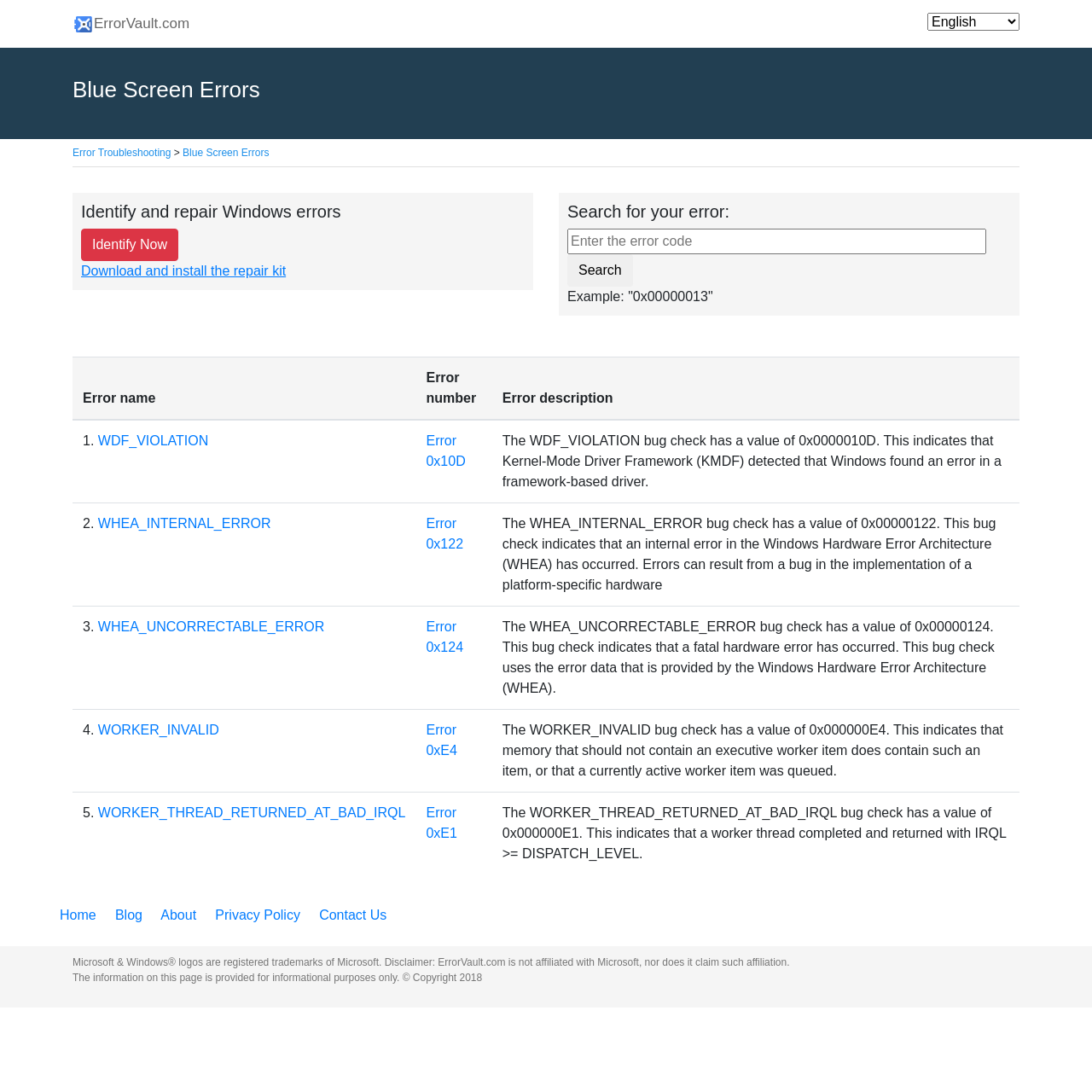Respond to the question below with a single word or phrase:
How many error codes are listed in the table?

5